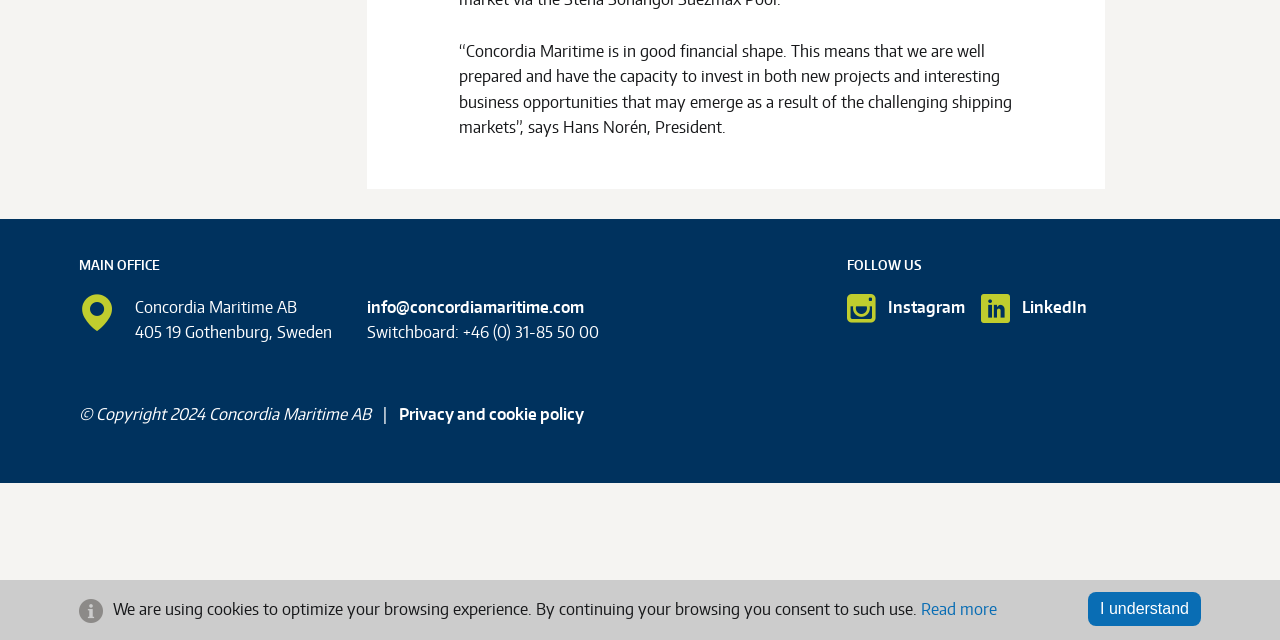Determine the bounding box for the described HTML element: "Privacy and cookie policy". Ensure the coordinates are four float numbers between 0 and 1 in the format [left, top, right, bottom].

[0.312, 0.631, 0.456, 0.662]